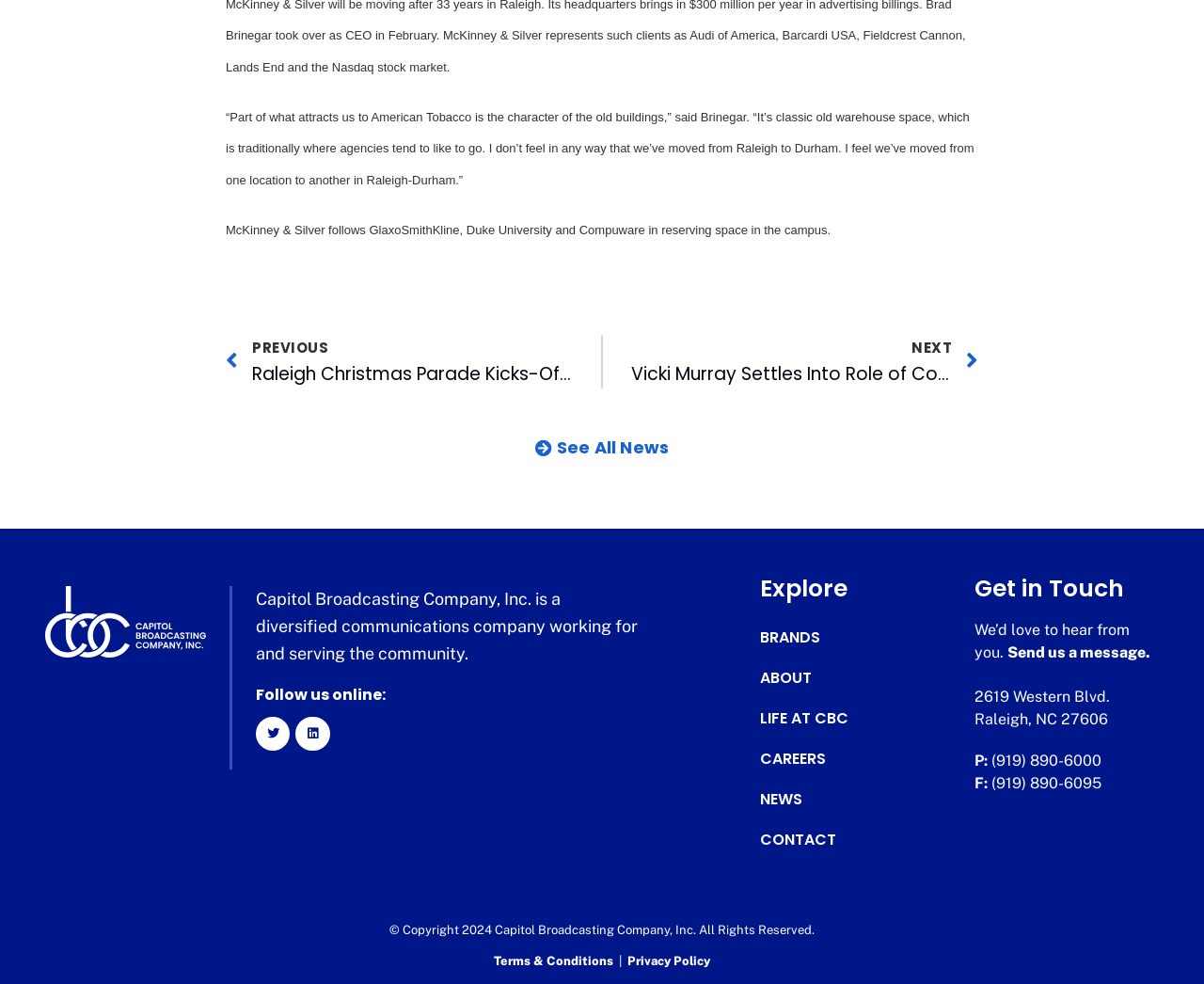Please identify the bounding box coordinates of the region to click in order to complete the task: "Click on 'NEWS' to view news". The coordinates must be four float numbers between 0 and 1, specified as [left, top, right, bottom].

[0.632, 0.803, 0.721, 0.822]